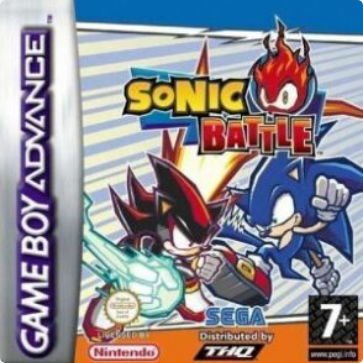Please respond in a single word or phrase: 
What is the recommended age rating for the game?

7+